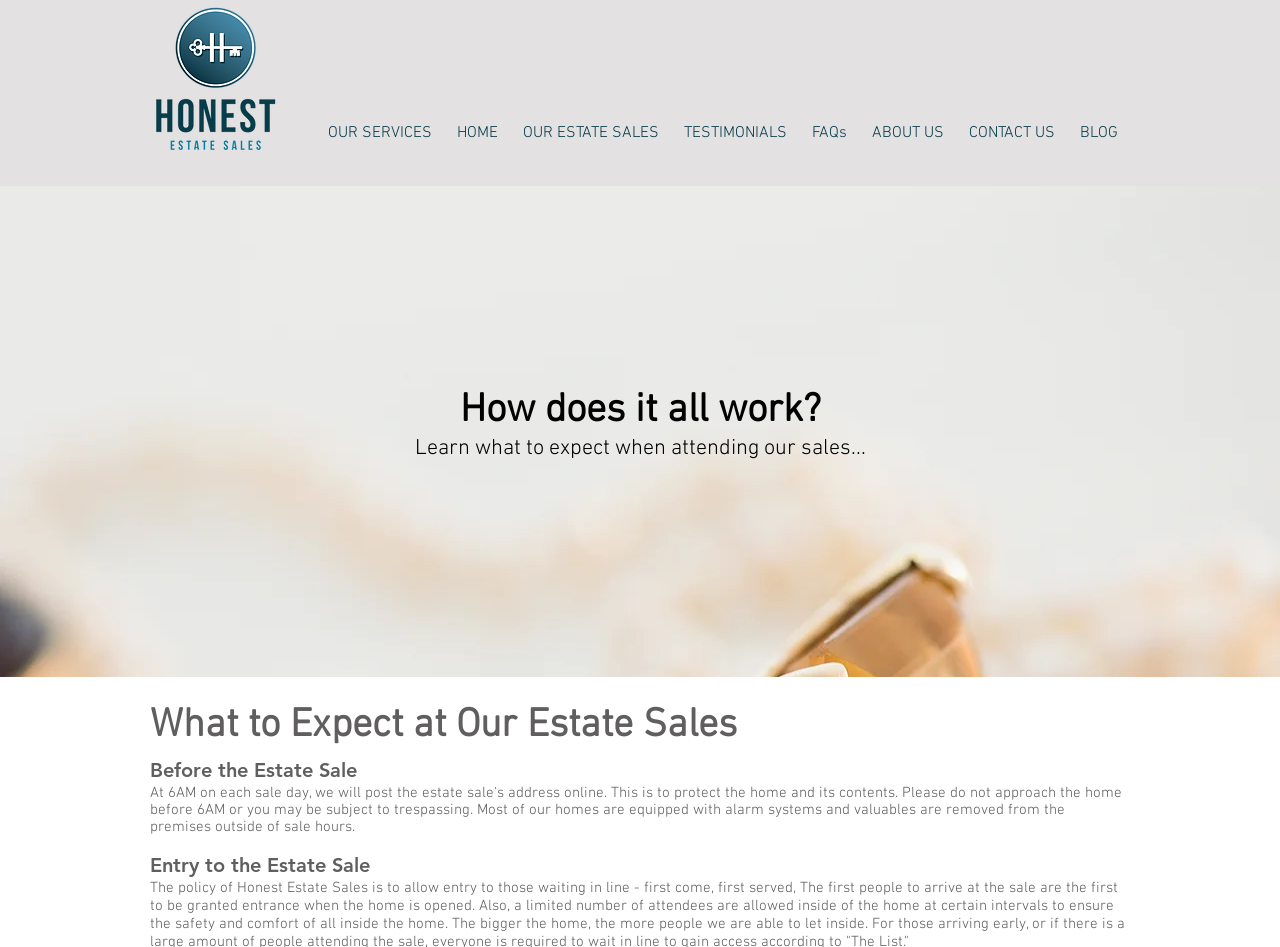Please specify the bounding box coordinates of the element that should be clicked to execute the given instruction: 'Contact the university through email'. Ensure the coordinates are four float numbers between 0 and 1, expressed as [left, top, right, bottom].

None